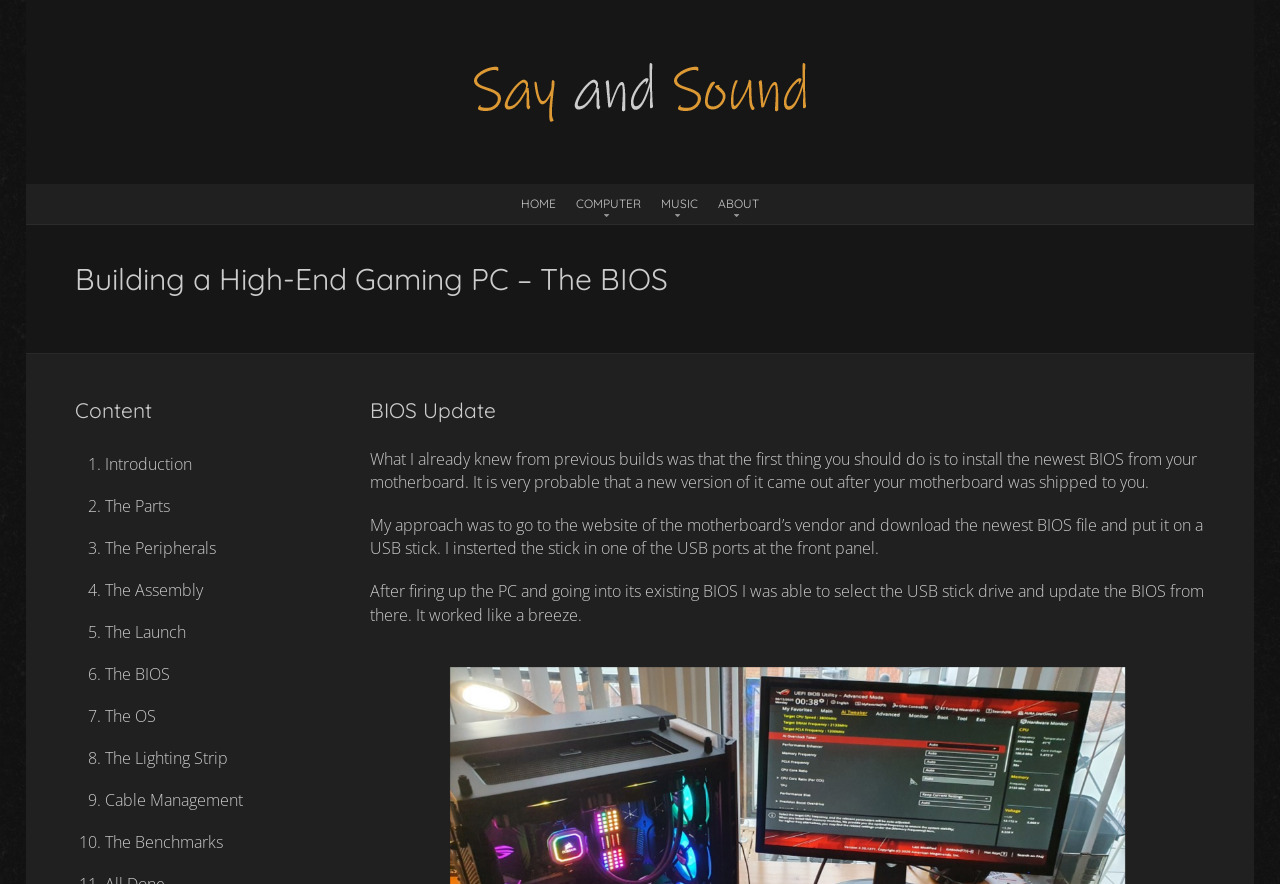Determine the bounding box coordinates of the clickable element to complete this instruction: "read about BIOS Update". Provide the coordinates in the format of four float numbers between 0 and 1, [left, top, right, bottom].

[0.289, 0.446, 0.942, 0.484]